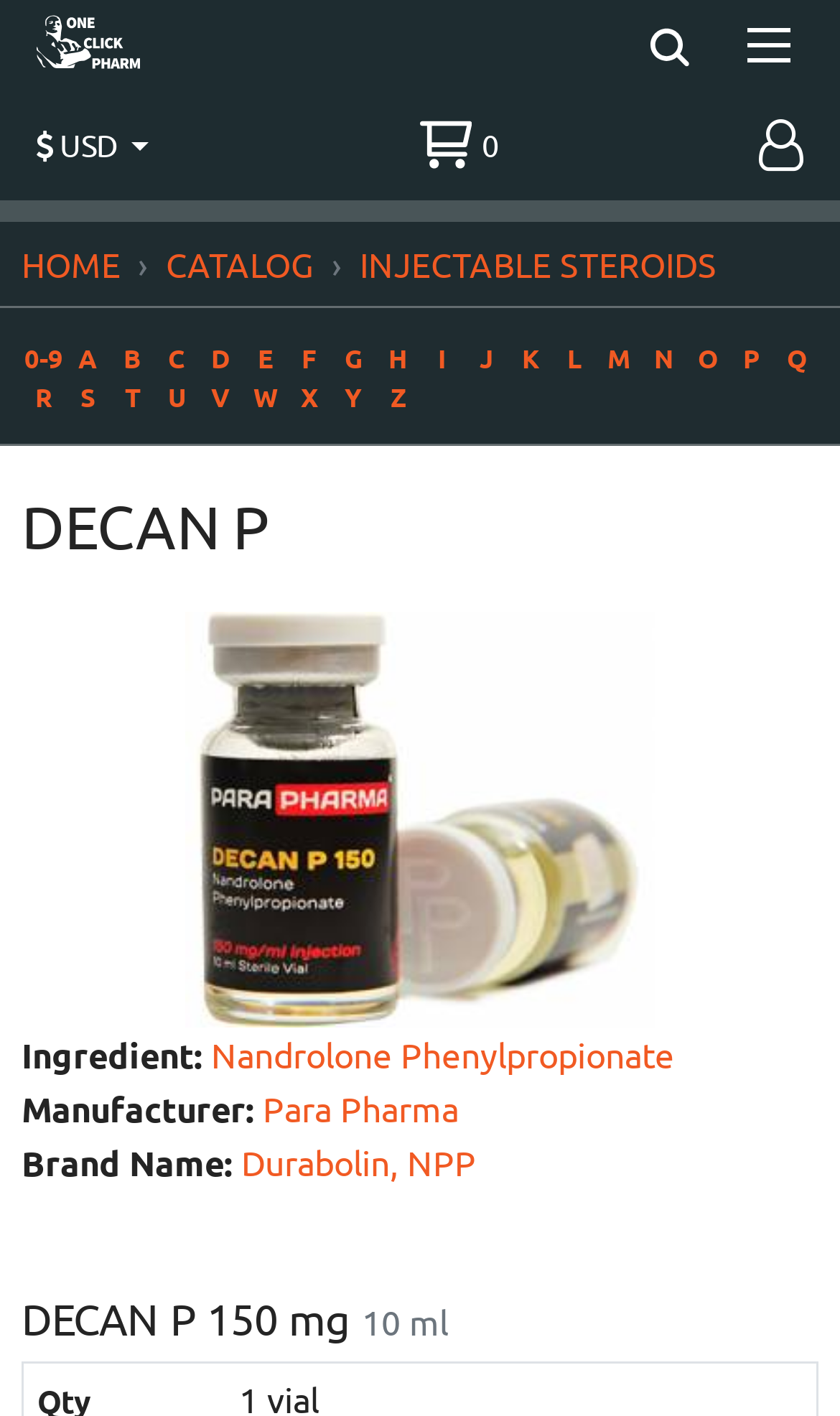What is the manufacturer of the product?
Using the image as a reference, answer the question in detail.

The manufacturer of the product can be found in the 'Manufacturer:' section of the webpage, which is a static text element followed by a link element with the text 'Para Pharma'.